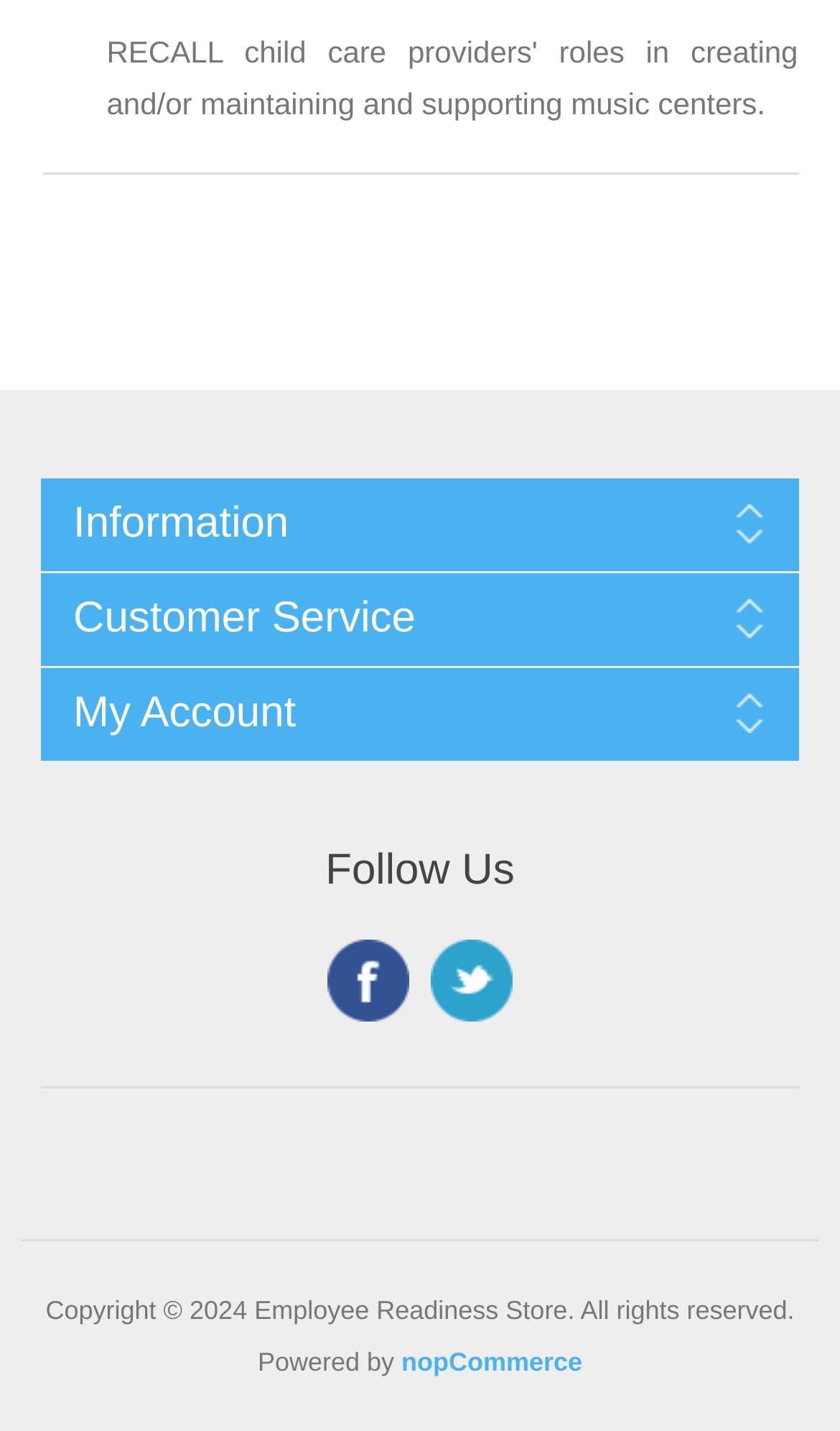Given the description "Twitter", determine the bounding box of the corresponding UI element.

[0.513, 0.657, 0.61, 0.714]